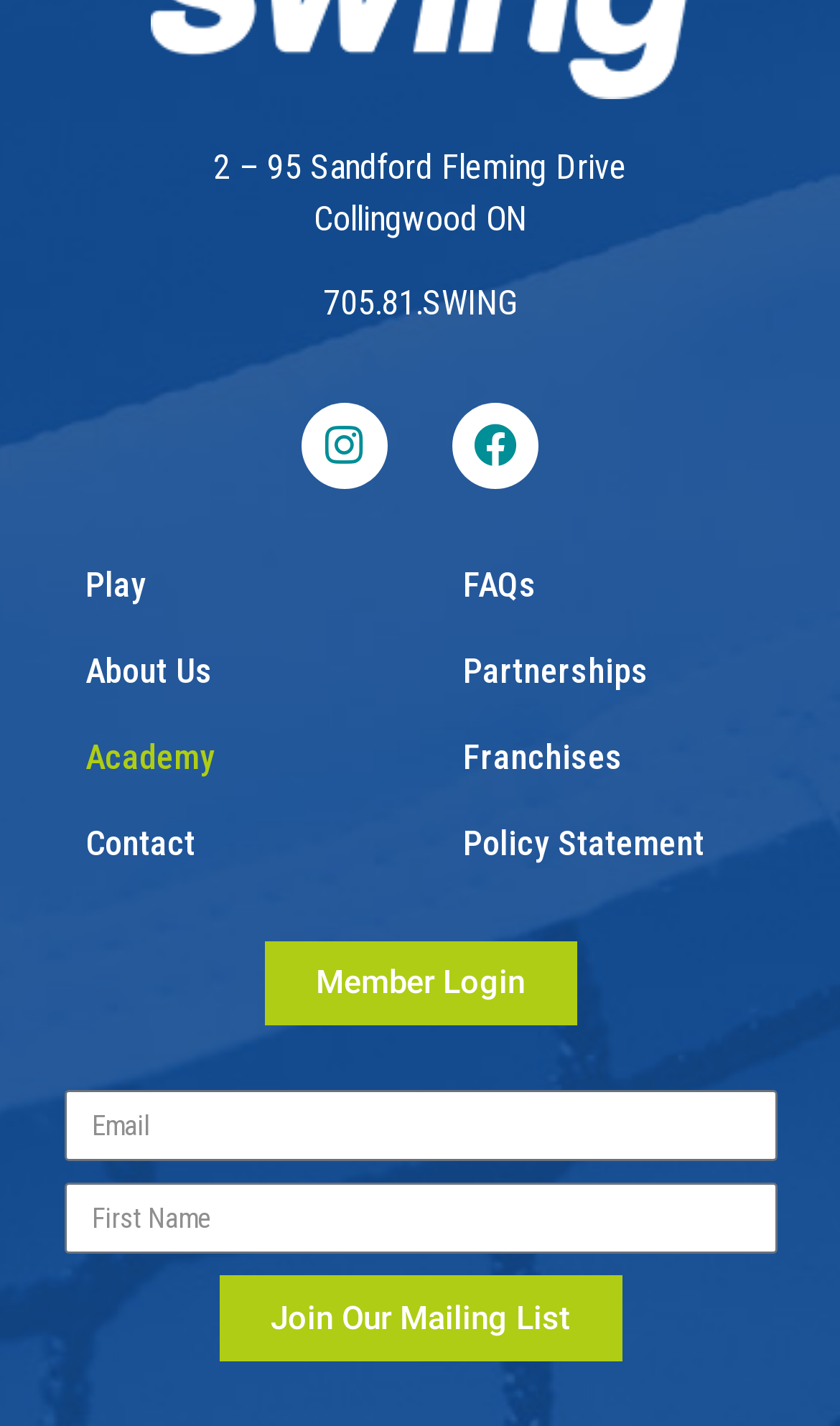What is the label of the first textbox?
Based on the image content, provide your answer in one word or a short phrase.

Email